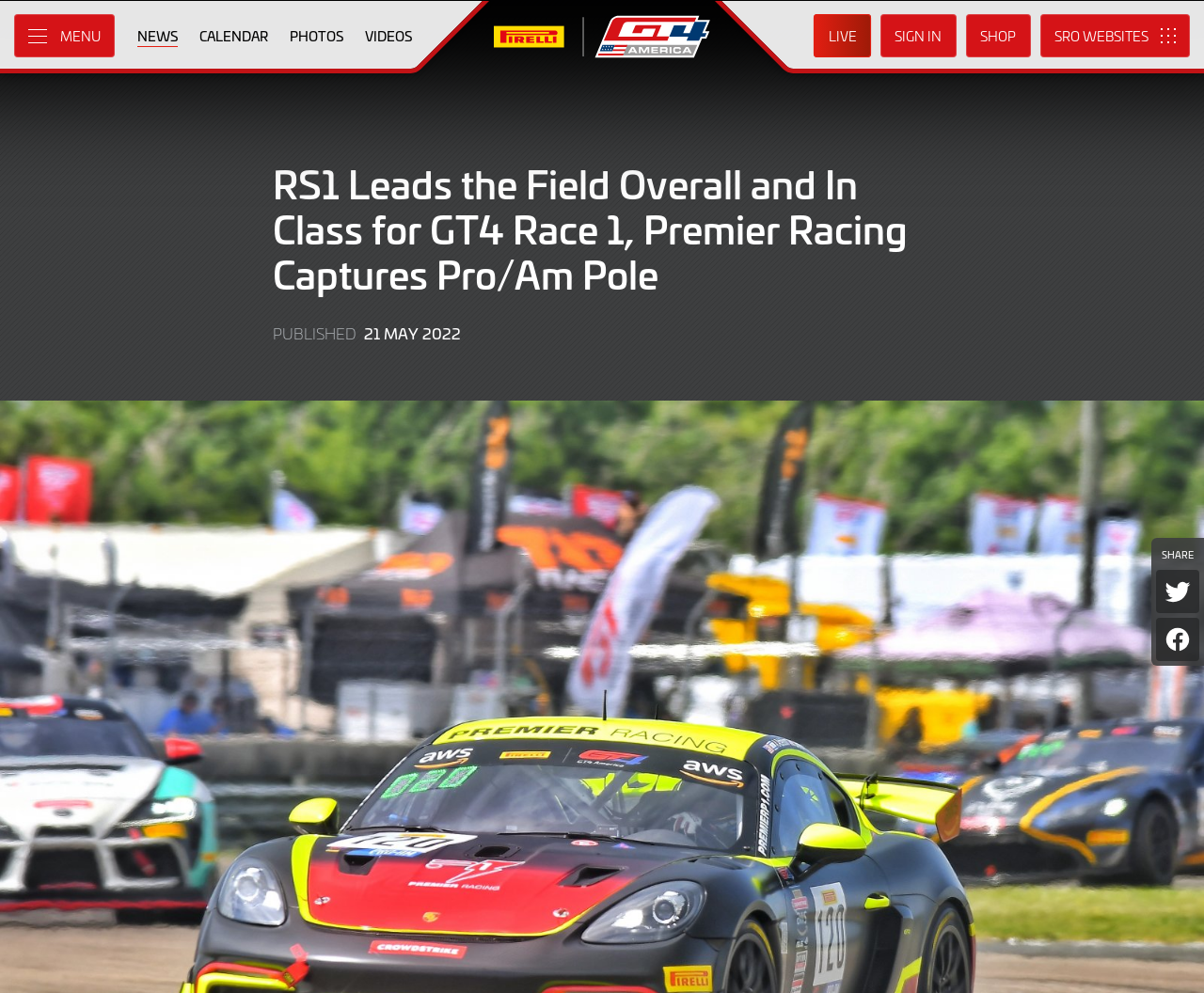What type of racing is featured on this website?
Answer the question based on the image using a single word or a brief phrase.

Sportscar racing